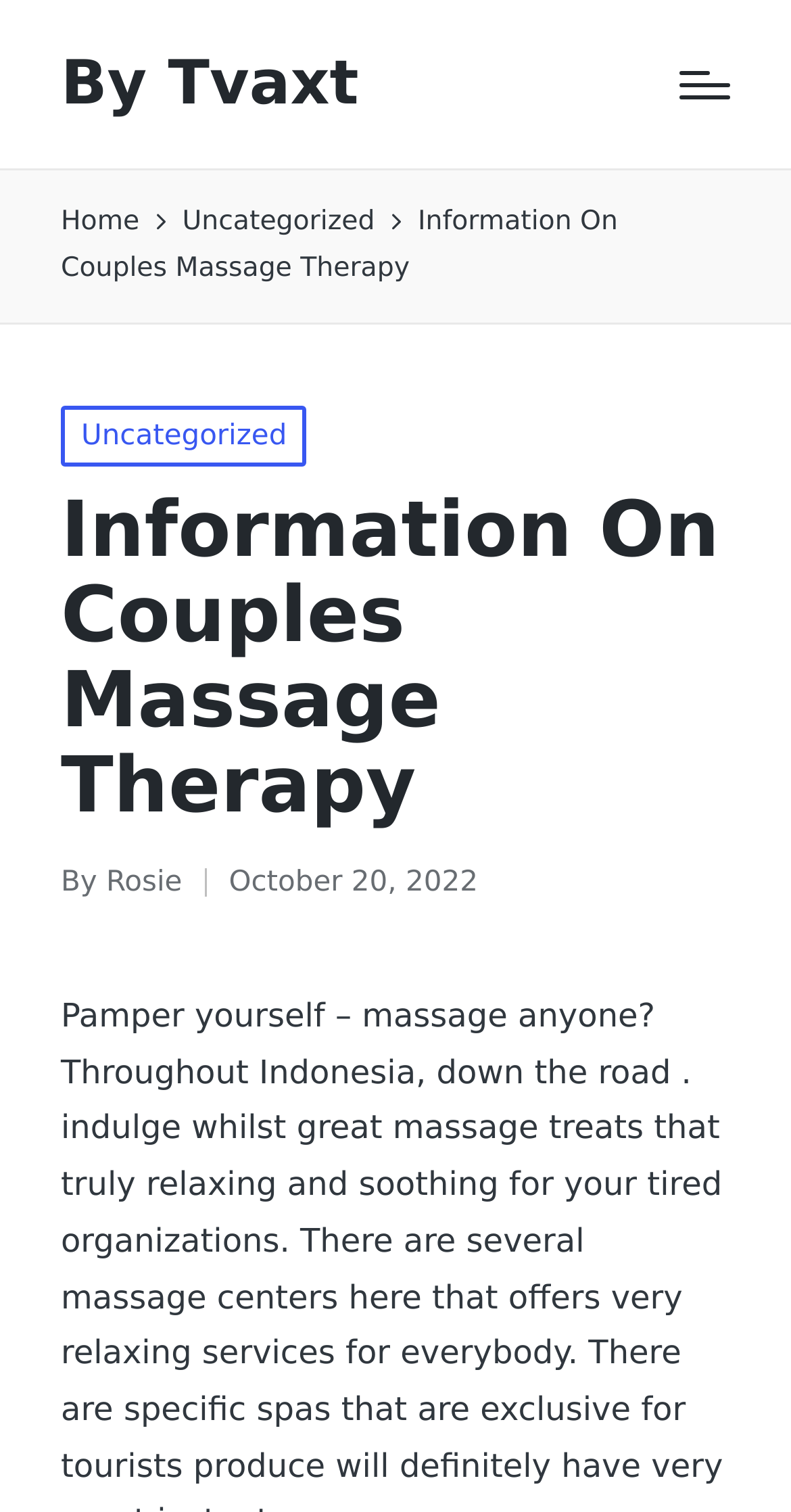What is the purpose of the button at the top right?
Examine the webpage screenshot and provide an in-depth answer to the question.

I found the purpose of the button by looking at its text which says 'Menu', indicating that it is used to open a menu.